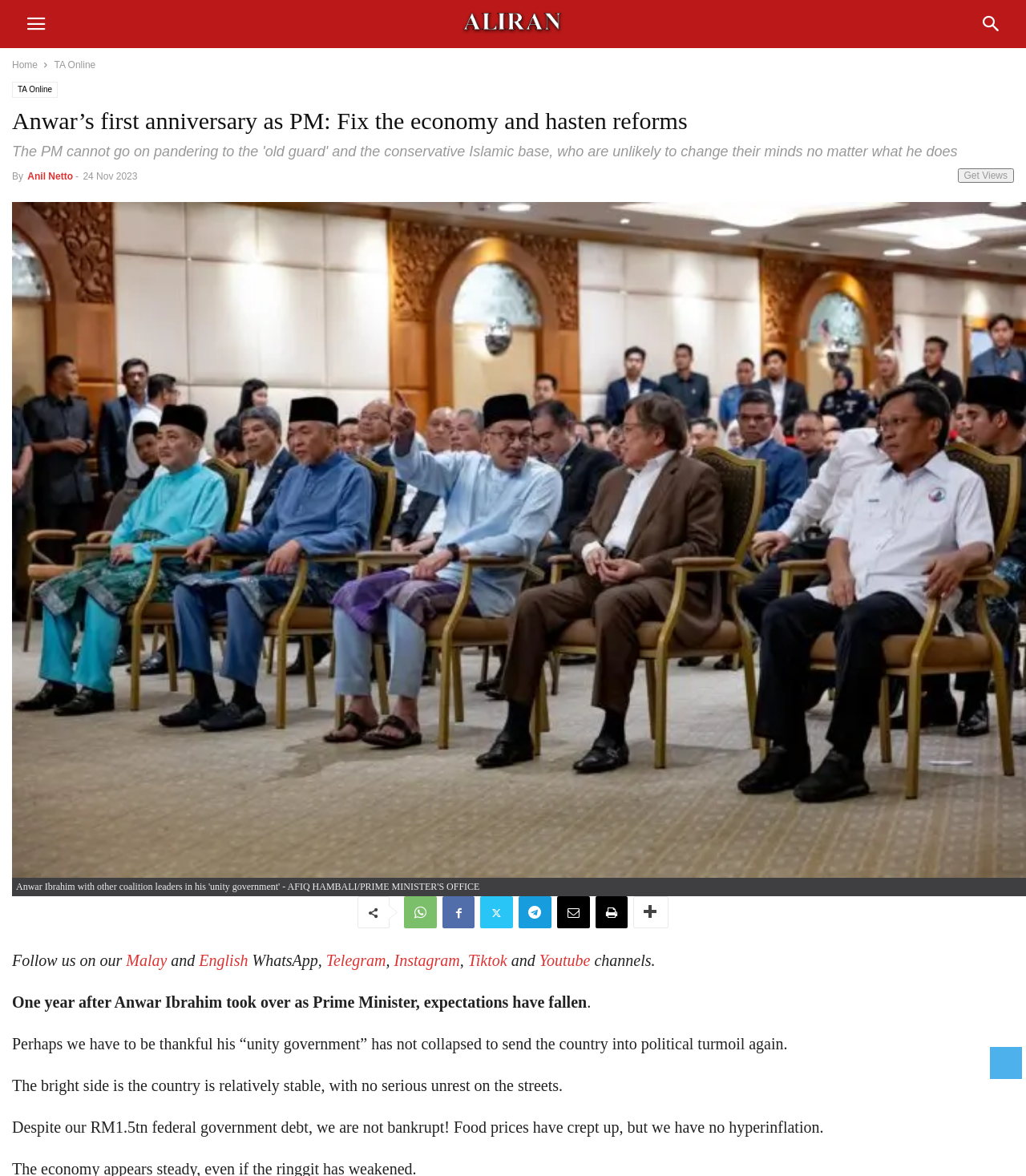What is the topic of the article?
Look at the image and respond with a single word or a short phrase.

Anwar Ibrahim as PM